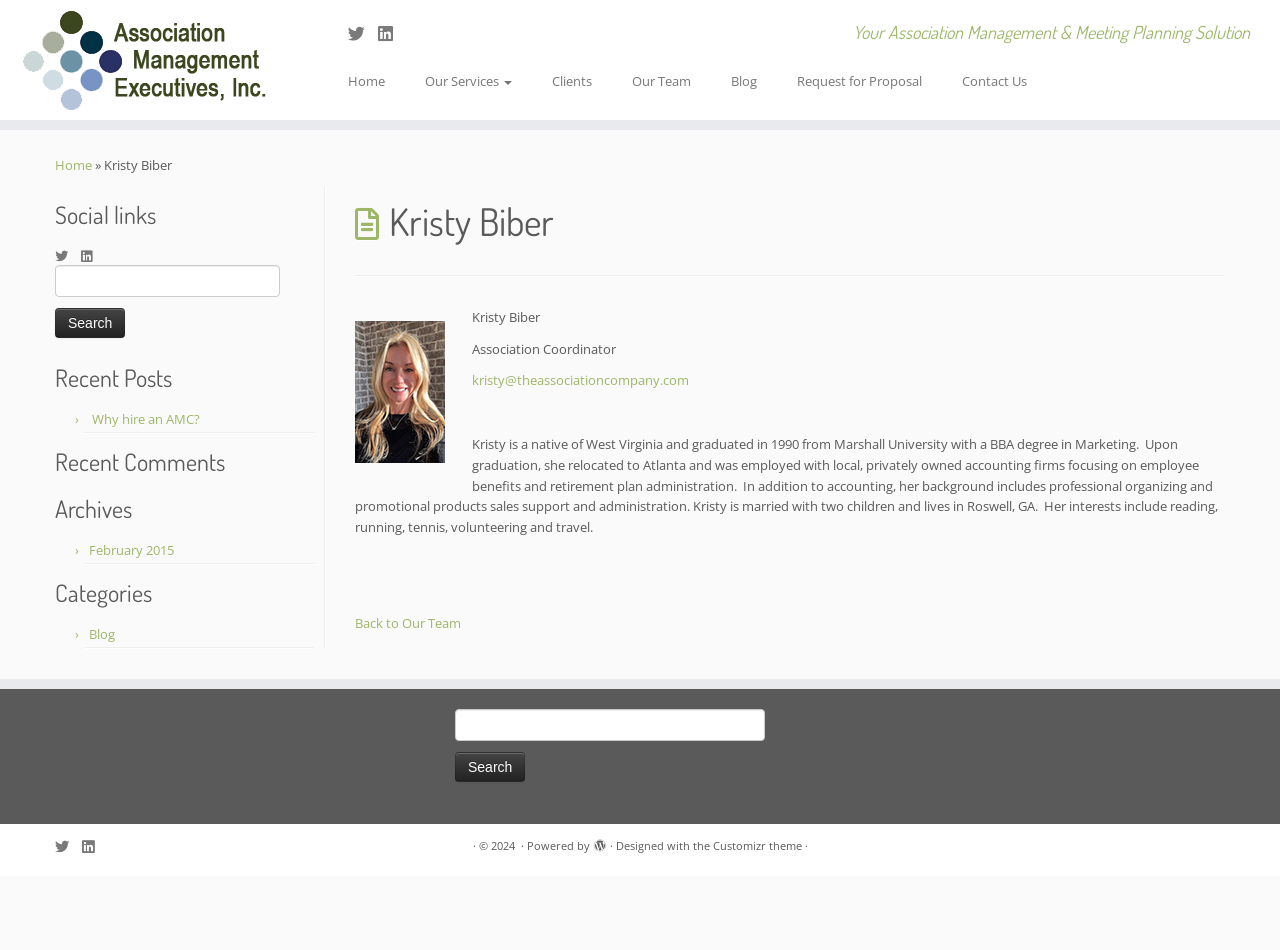Predict the bounding box of the UI element based on this description: "Home".

[0.268, 0.069, 0.317, 0.102]